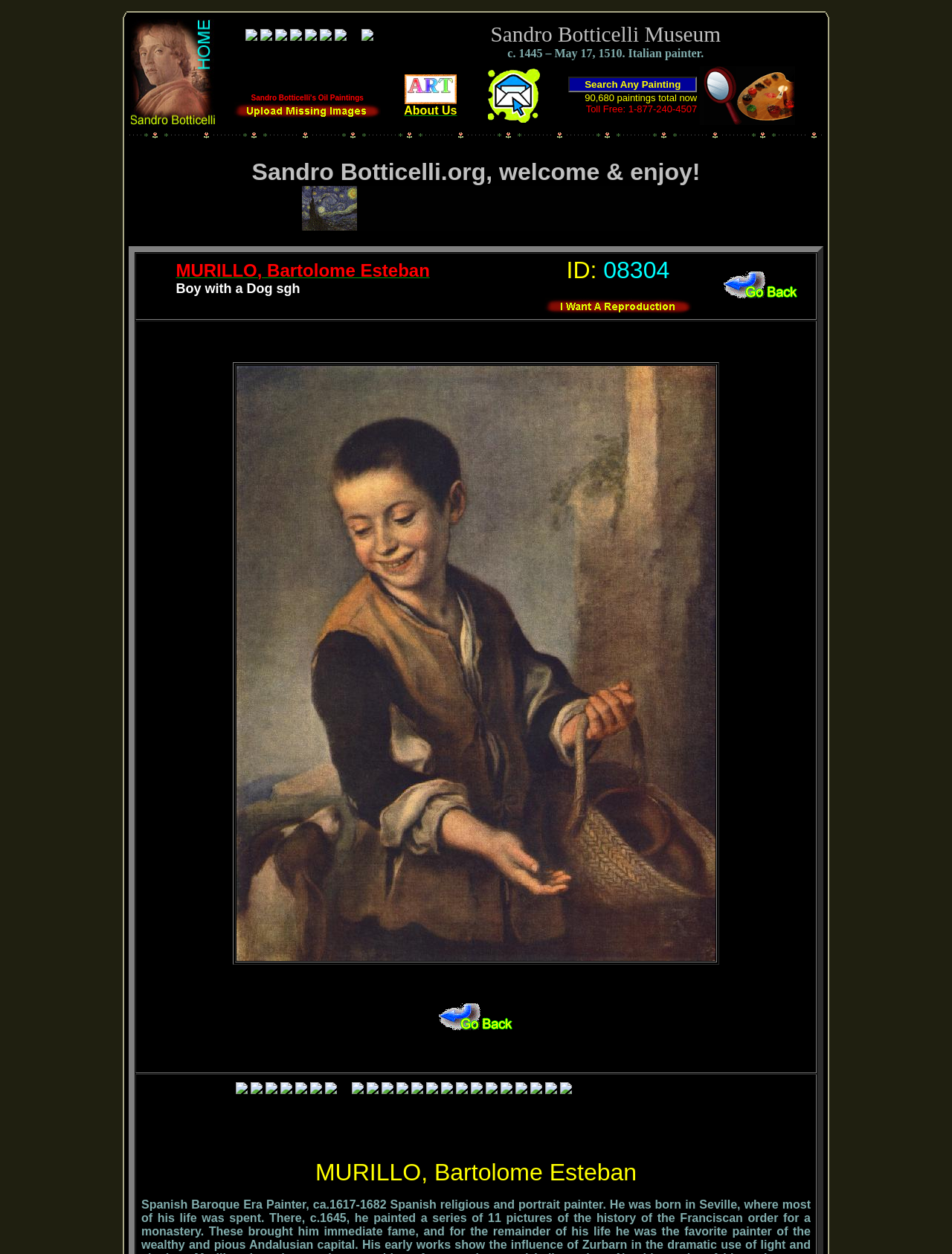Refer to the screenshot and answer the following question in detail:
How many paintings are there in total?

The number of paintings can be found in the search bar section, where it says 'Search Any Painting 90,680 paintings total now'.